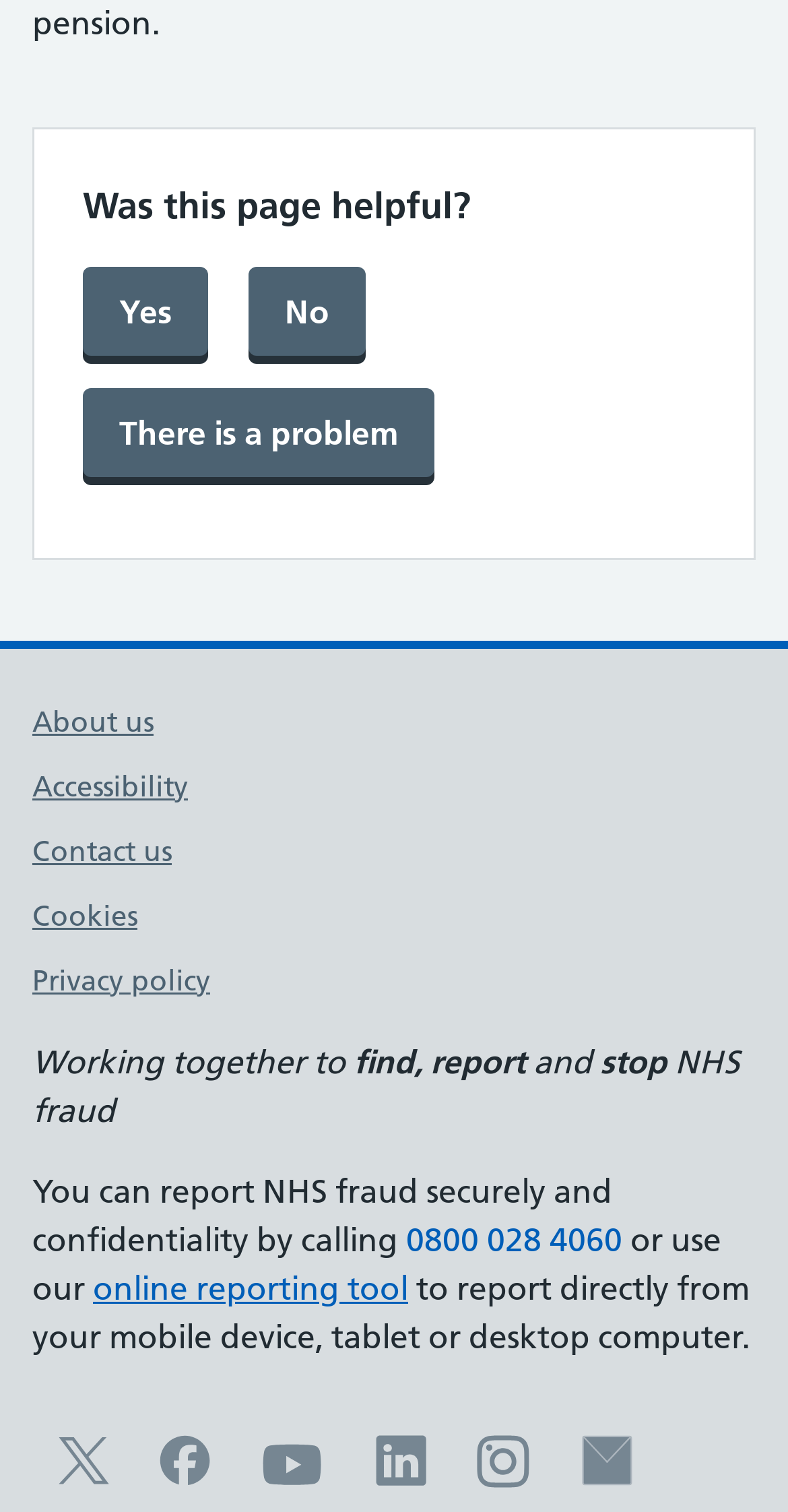Observe the image and answer the following question in detail: How many social media links are available?

I counted the number of social media links by looking at the links to NHSCFA Twitter, Facebook, Youtube, LinkedIn, and Instagram pages.